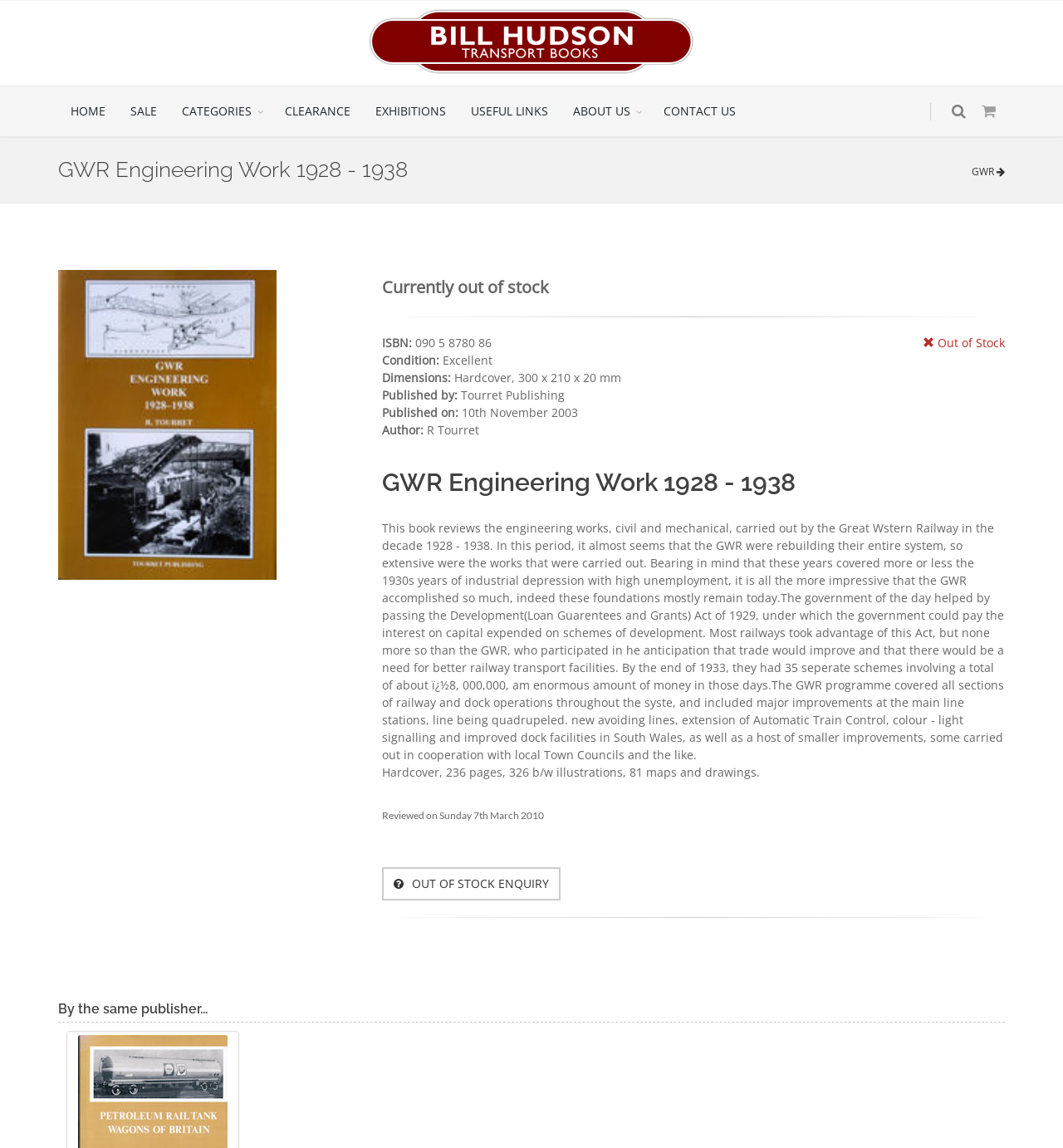Please find the bounding box coordinates of the element's region to be clicked to carry out this instruction: "Go to the ABOUT US page".

[0.527, 0.075, 0.612, 0.119]